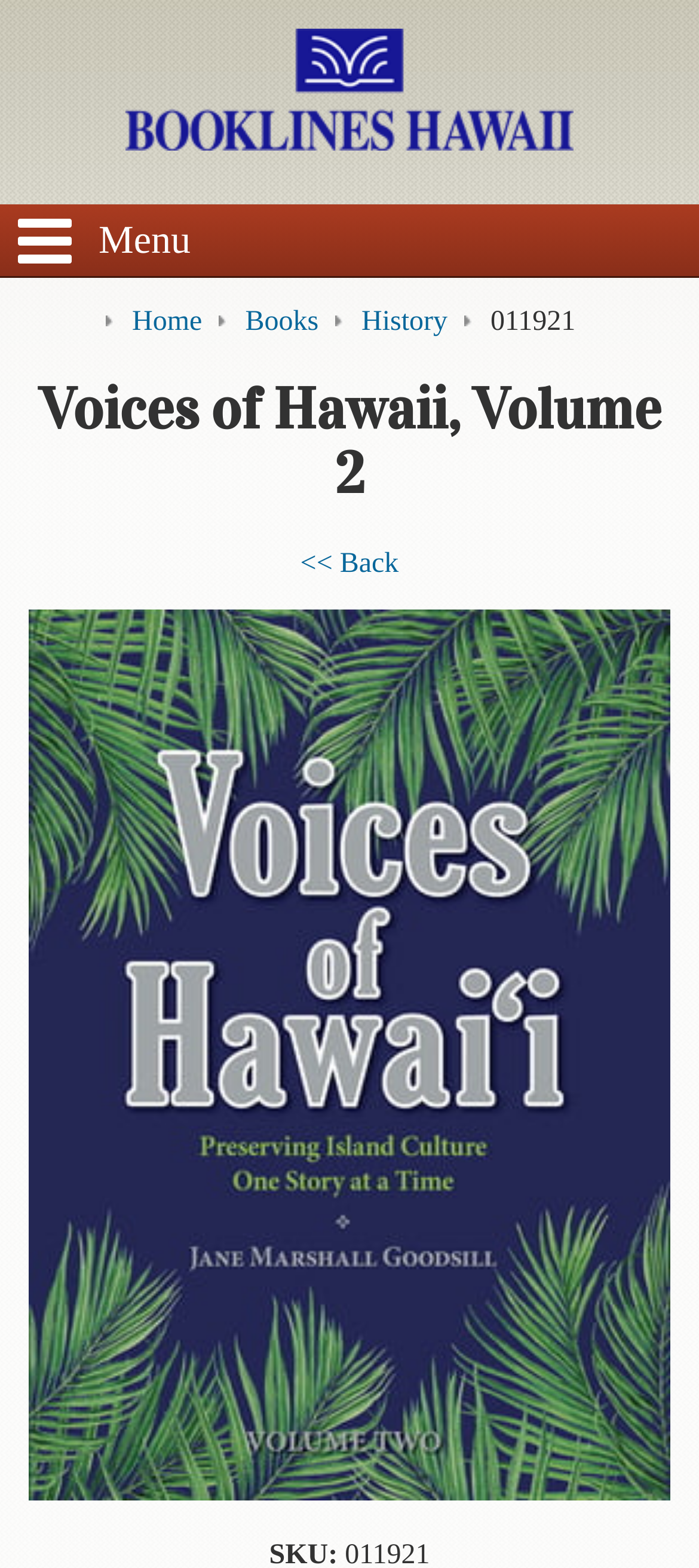Can you pinpoint the bounding box coordinates for the clickable element required for this instruction: "Search for a book"? The coordinates should be four float numbers between 0 and 1, i.e., [left, top, right, bottom].

[0.013, 0.174, 0.106, 0.21]